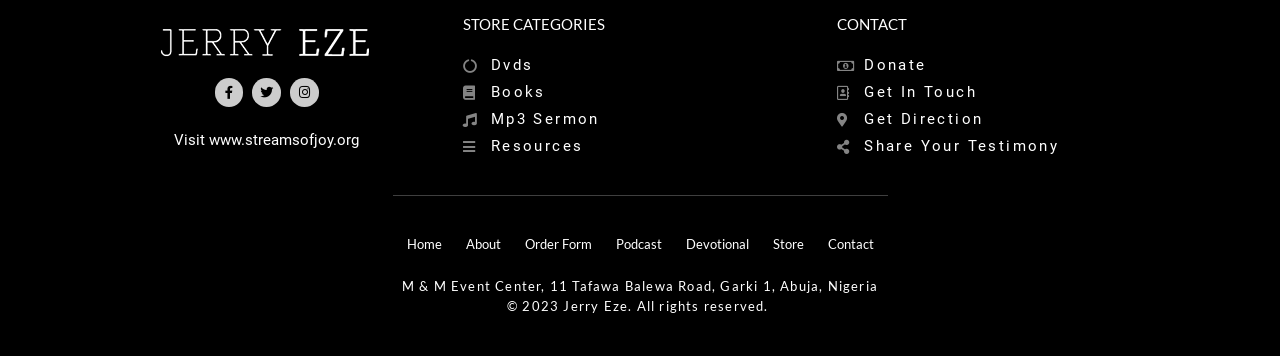Find the bounding box coordinates of the clickable area that will achieve the following instruction: "Go to Facebook page".

[0.168, 0.22, 0.19, 0.3]